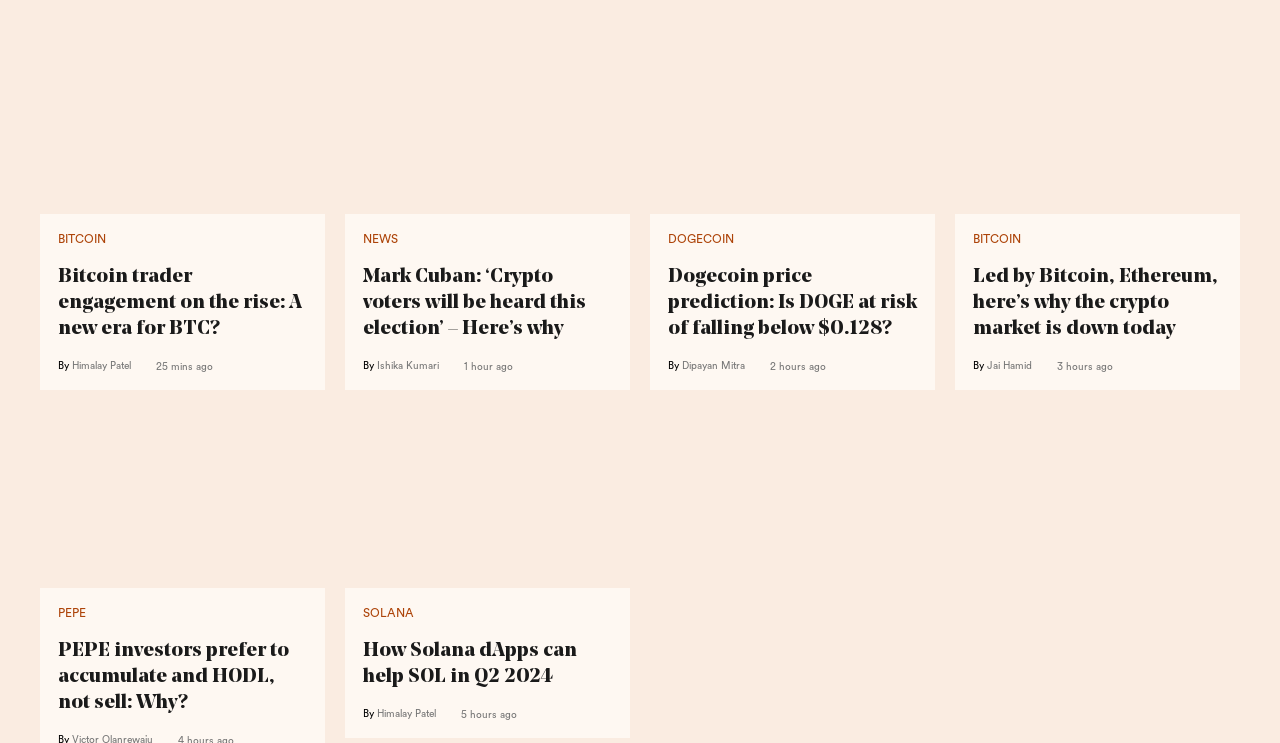Determine the bounding box coordinates (top-left x, top-left y, bottom-right x, bottom-right y) of the UI element described in the following text: Bitcoin

[0.76, 0.315, 0.798, 0.331]